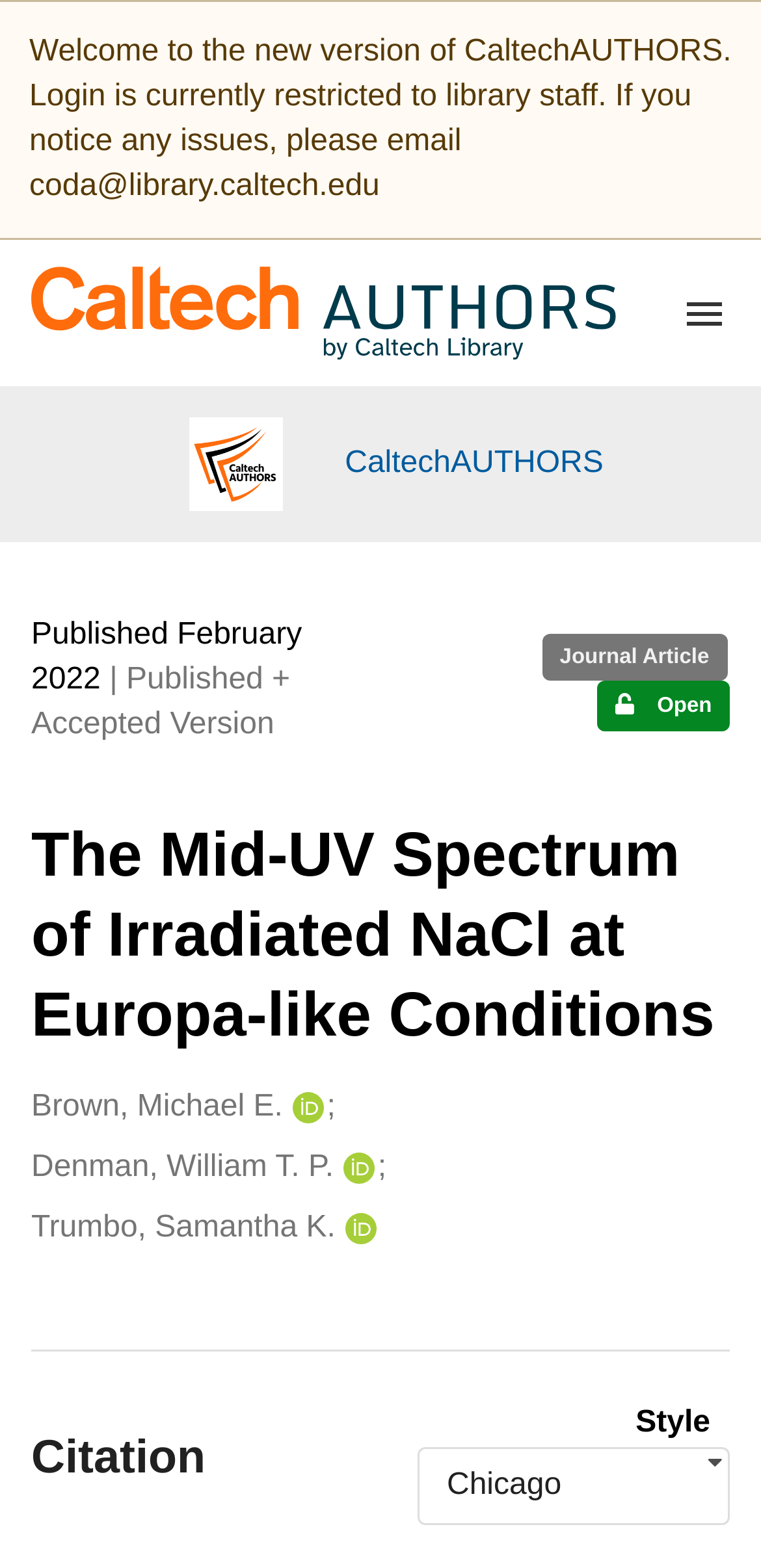Determine the bounding box coordinates of the region that needs to be clicked to achieve the task: "Click on the 'Skip to main' link".

[0.013, 0.006, 0.38, 0.053]